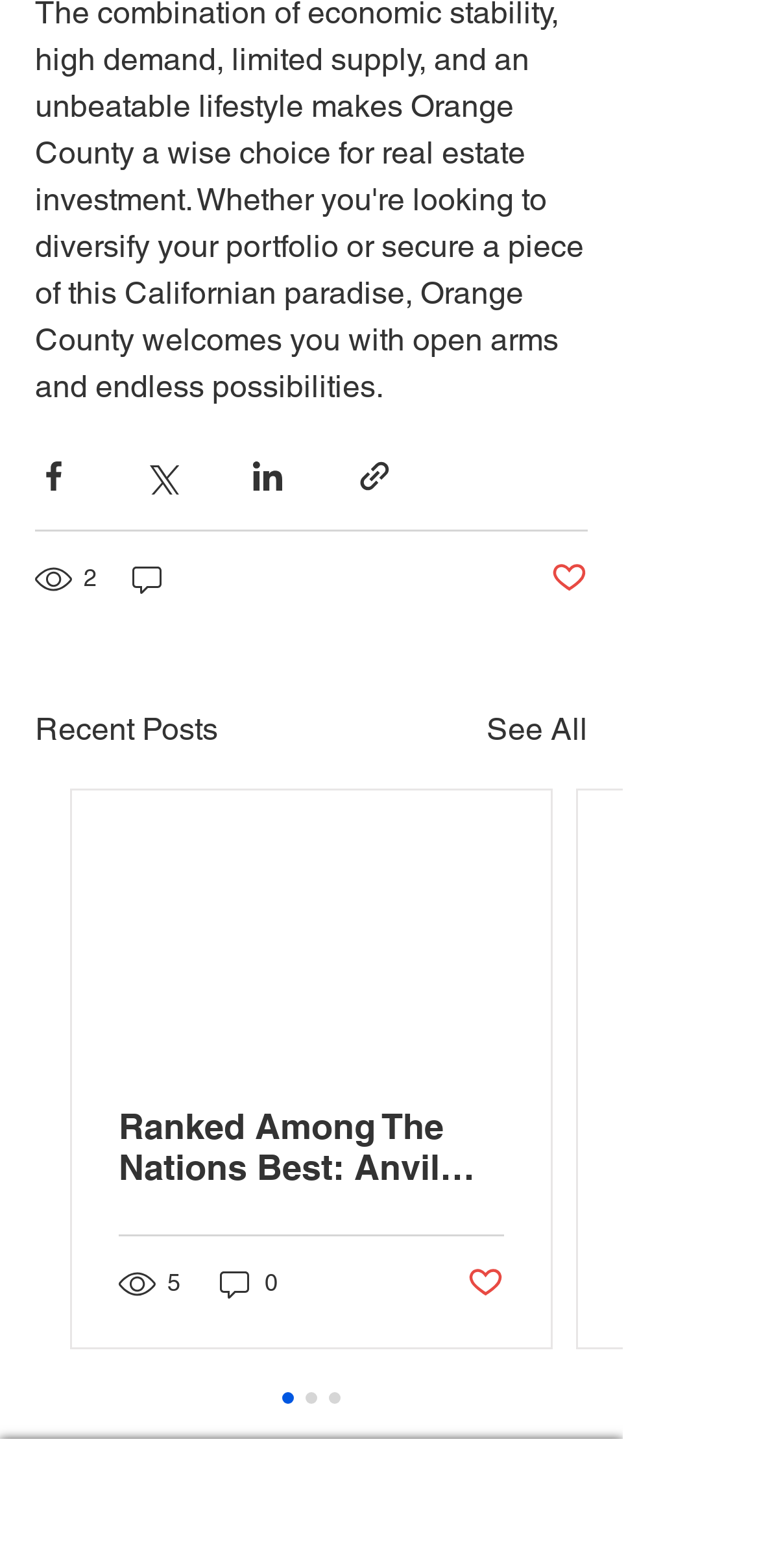Determine the bounding box coordinates of the region to click in order to accomplish the following instruction: "Share via link". Provide the coordinates as four float numbers between 0 and 1, specifically [left, top, right, bottom].

[0.469, 0.291, 0.518, 0.315]